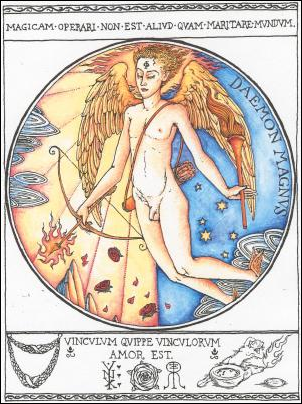Analyze the image and give a detailed response to the question:
What does the inscription 'DAEMON MAGNUS' signify?

The caption explains that the inscription 'DAEMON MAGNUS' at the top of the illustration signifies a great spirit or guiding force, which adds to the mystical and spiritual theme of the artwork.